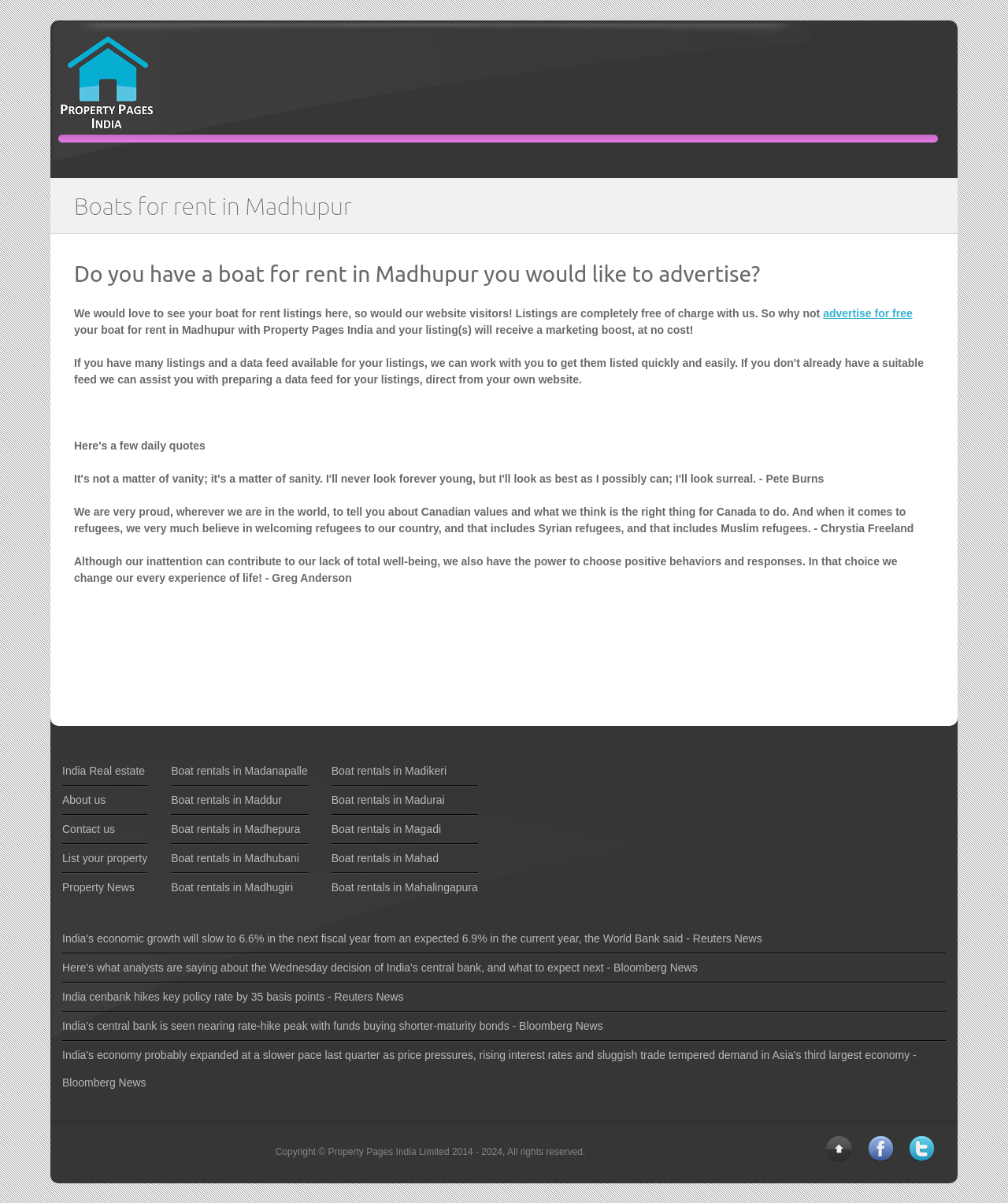Describe all visible elements and their arrangement on the webpage.

The webpage is about boats for rent in Madhupur, India, and is provided by Property Pages India. At the top, there is an image related to India real estate. Below the image, there is a heading that reads "Boats for rent in Madhupur". 

Following the heading, there is a question asking if the user has a boat for rent in Madhupur that they would like to advertise. The webpage invites users to list their boats for rent, which is free of charge, and promises a marketing boost. 

On the left side of the page, there are several links to other pages, including "India Real estate", "About us", "Contact us", "List your property", and "Property News". 

Below these links, there are multiple links to boat rentals in different locations, such as Madanapalle, Maddur, Madhepura, and more. 

On the right side of the page, there are two quotes from notable individuals, Chrystia Freeland and Greg Anderson, which seem to be unrelated to the main topic of boat rentals. 

At the bottom of the page, there are links to news sources, including Reuters News and Bloomberg News, with a brief news headline about the Indian central bank hiking its key policy rate. 

In the bottom-right corner, there are links to follow the website on Facebook and Twitter, as well as a "To top" button. The webpage ends with a copyright notice and the company name, Property Pages India Limited, along with the years 2014-2024 and a statement that all rights are reserved.